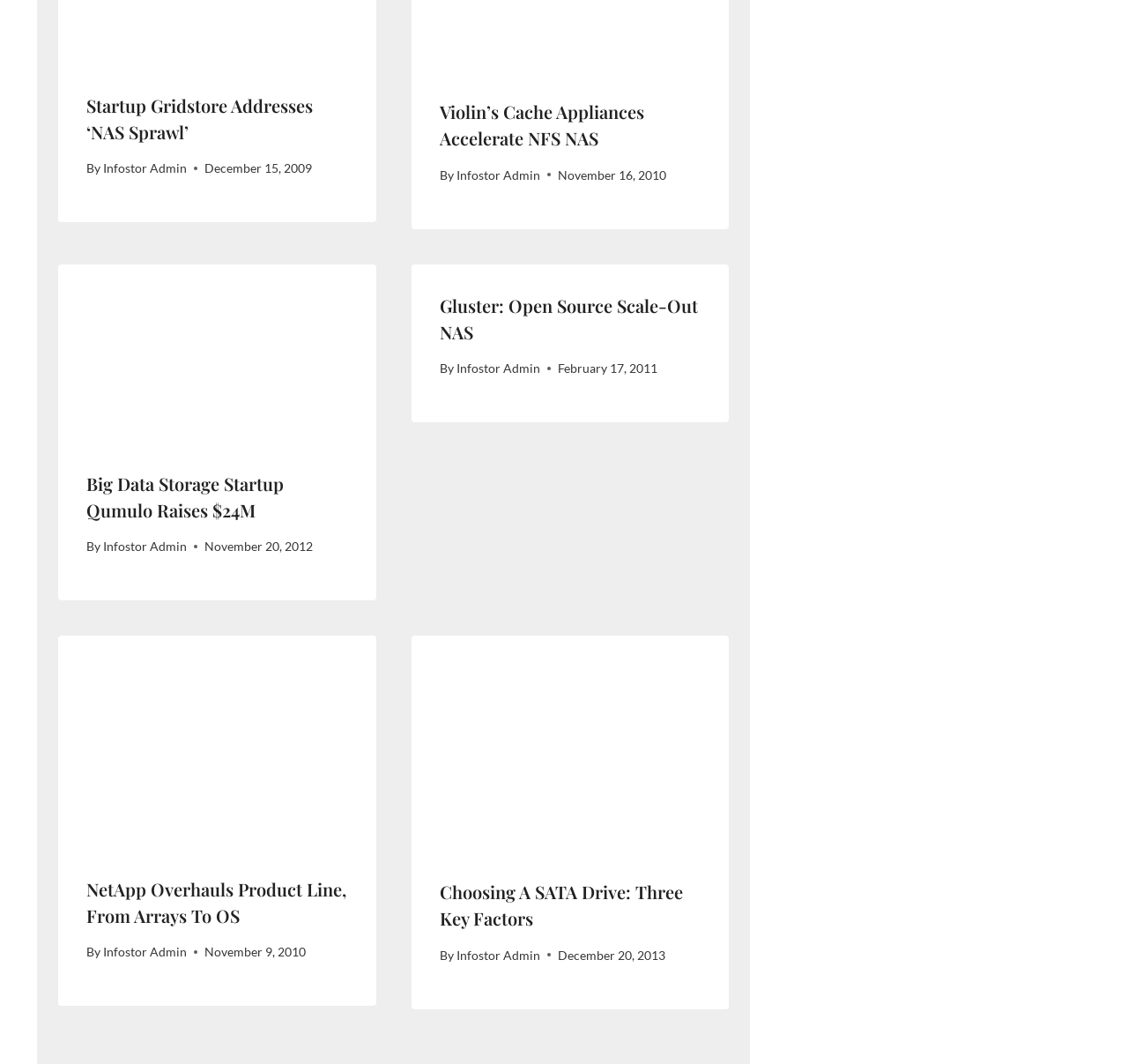Respond to the question below with a single word or phrase:
What is the title of the first article?

Startup Gridstore Addresses ‘NAS Sprawl’